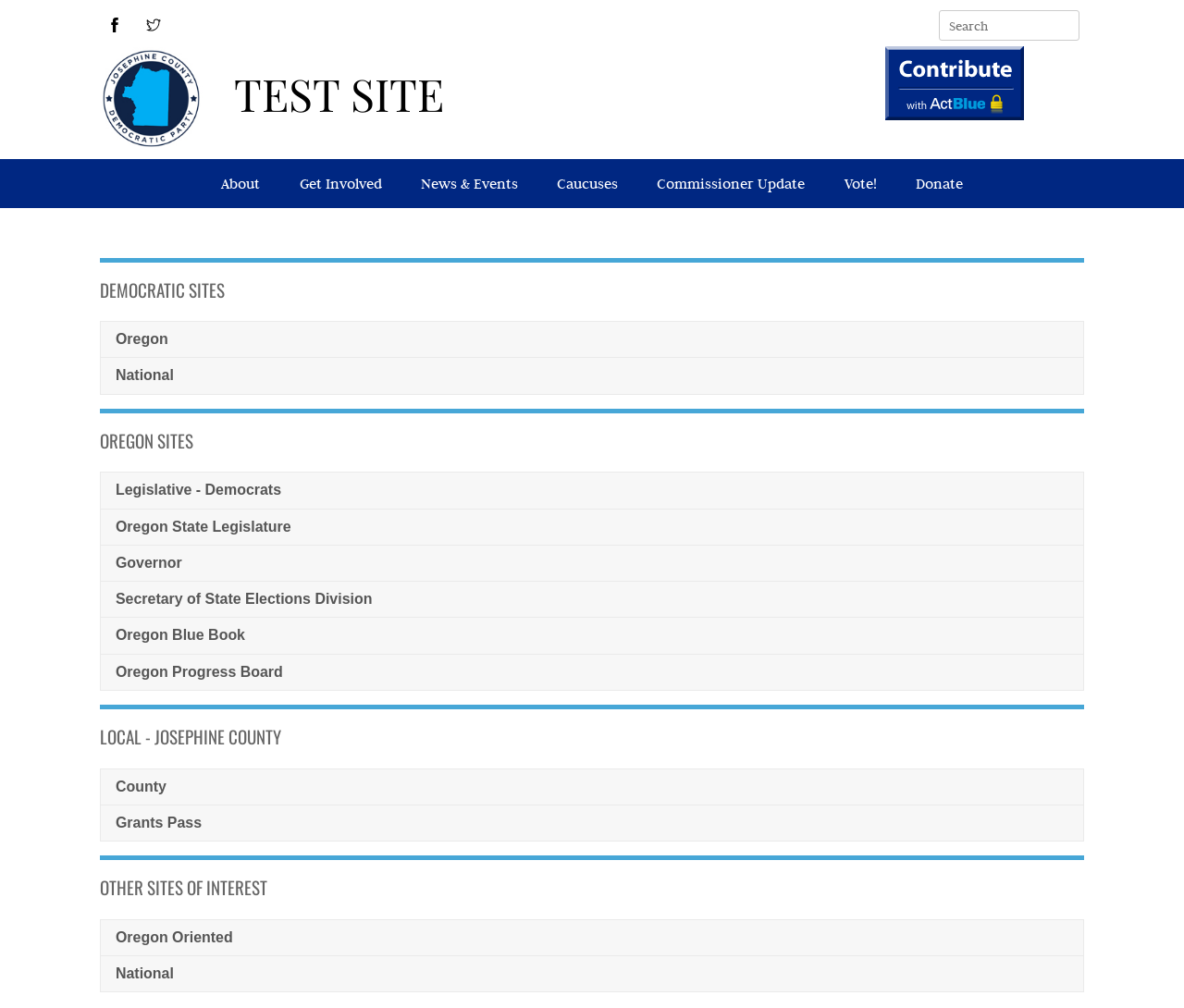Based on what you see in the screenshot, provide a thorough answer to this question: How many links are listed under 'LOCAL - JOSEPHINE COUNTY'?

I found two links listed under 'LOCAL - JOSEPHINE COUNTY', which are 'County' and 'Grants Pass'.